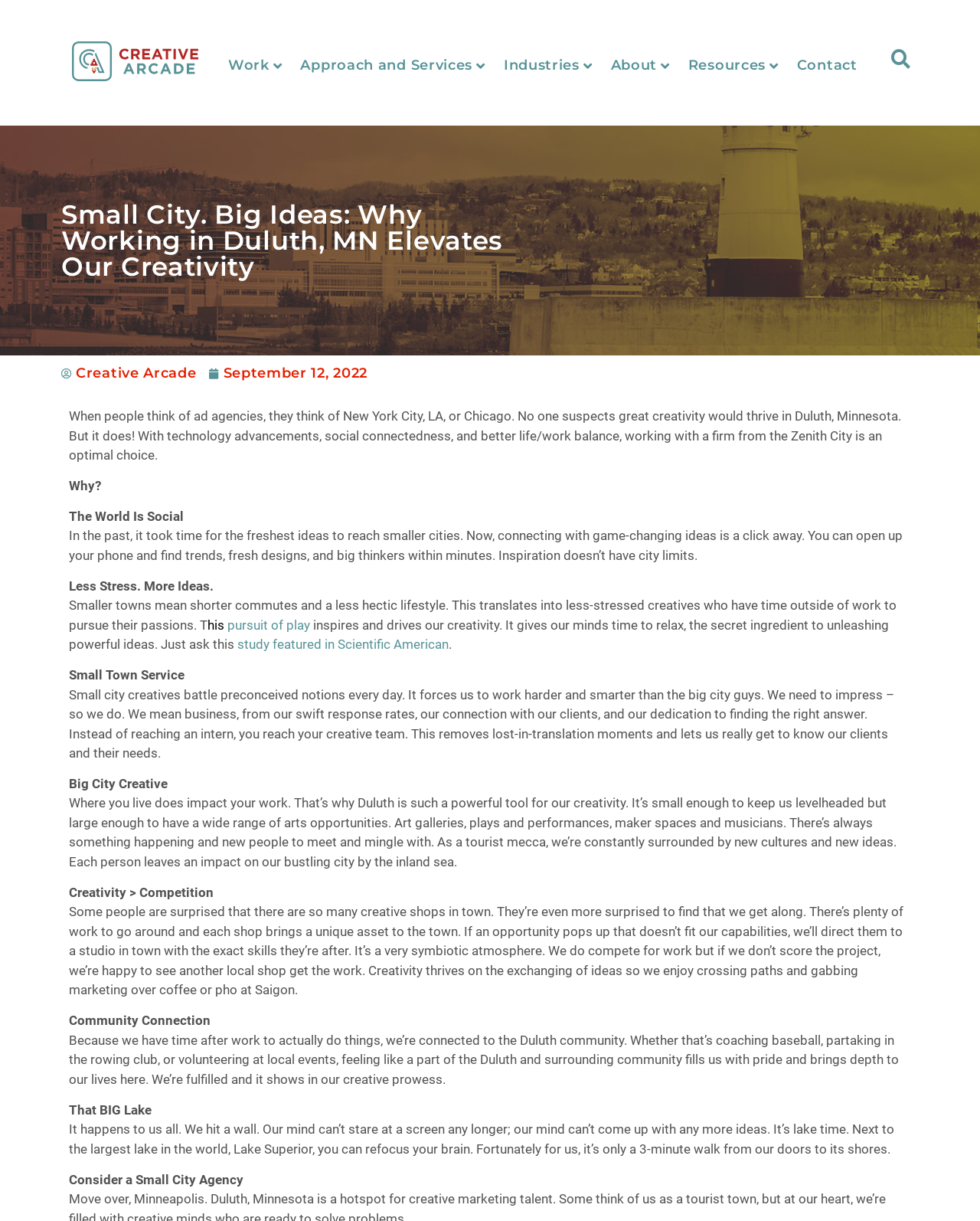Locate the UI element described by Creative Arcade and provide its bounding box coordinates. Use the format (top-left x, top-left y, bottom-right x, bottom-right y) with all values as floating point numbers between 0 and 1.

[0.062, 0.297, 0.2, 0.314]